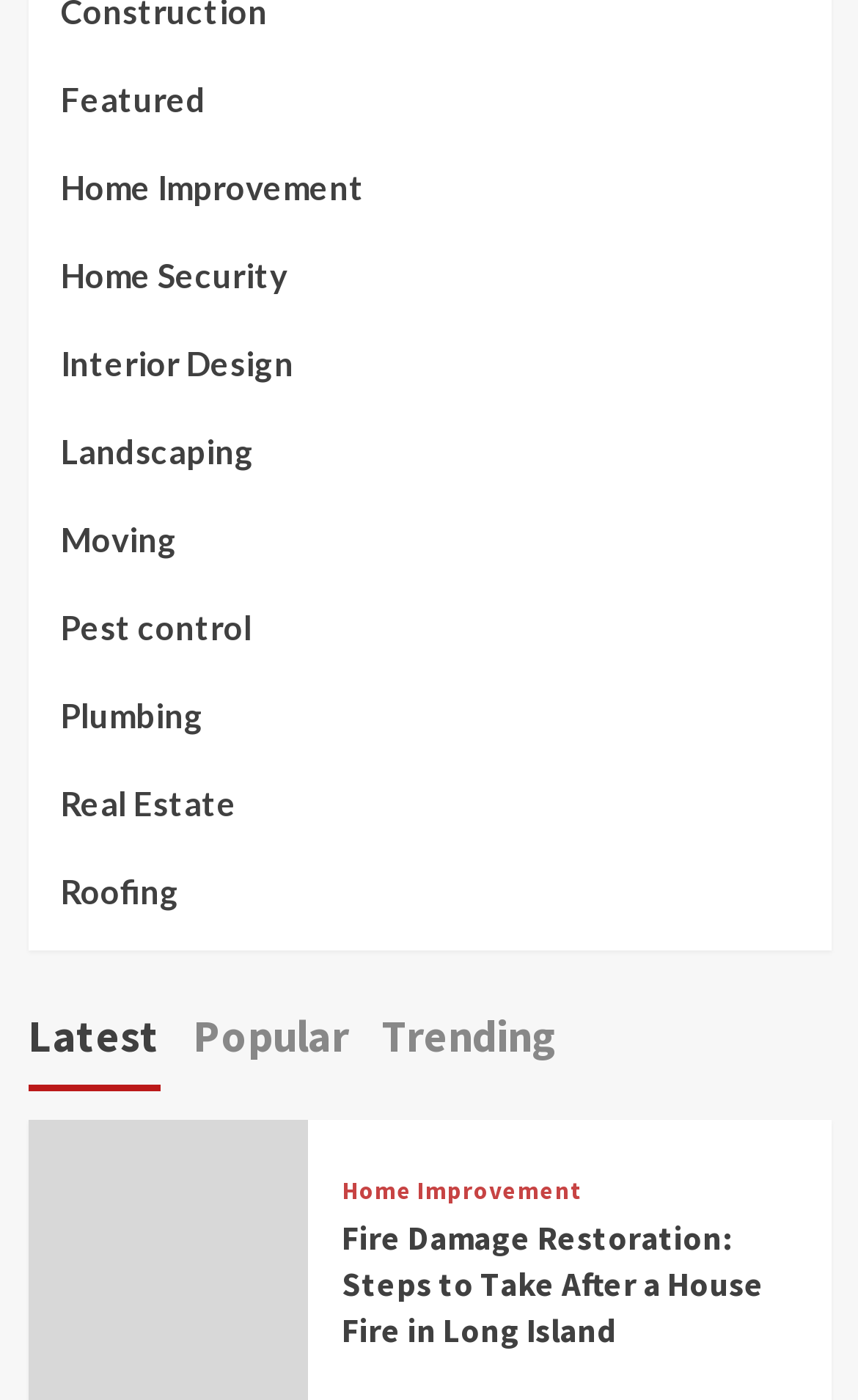Reply to the question with a single word or phrase:
How many tabs are available in the tablist?

3